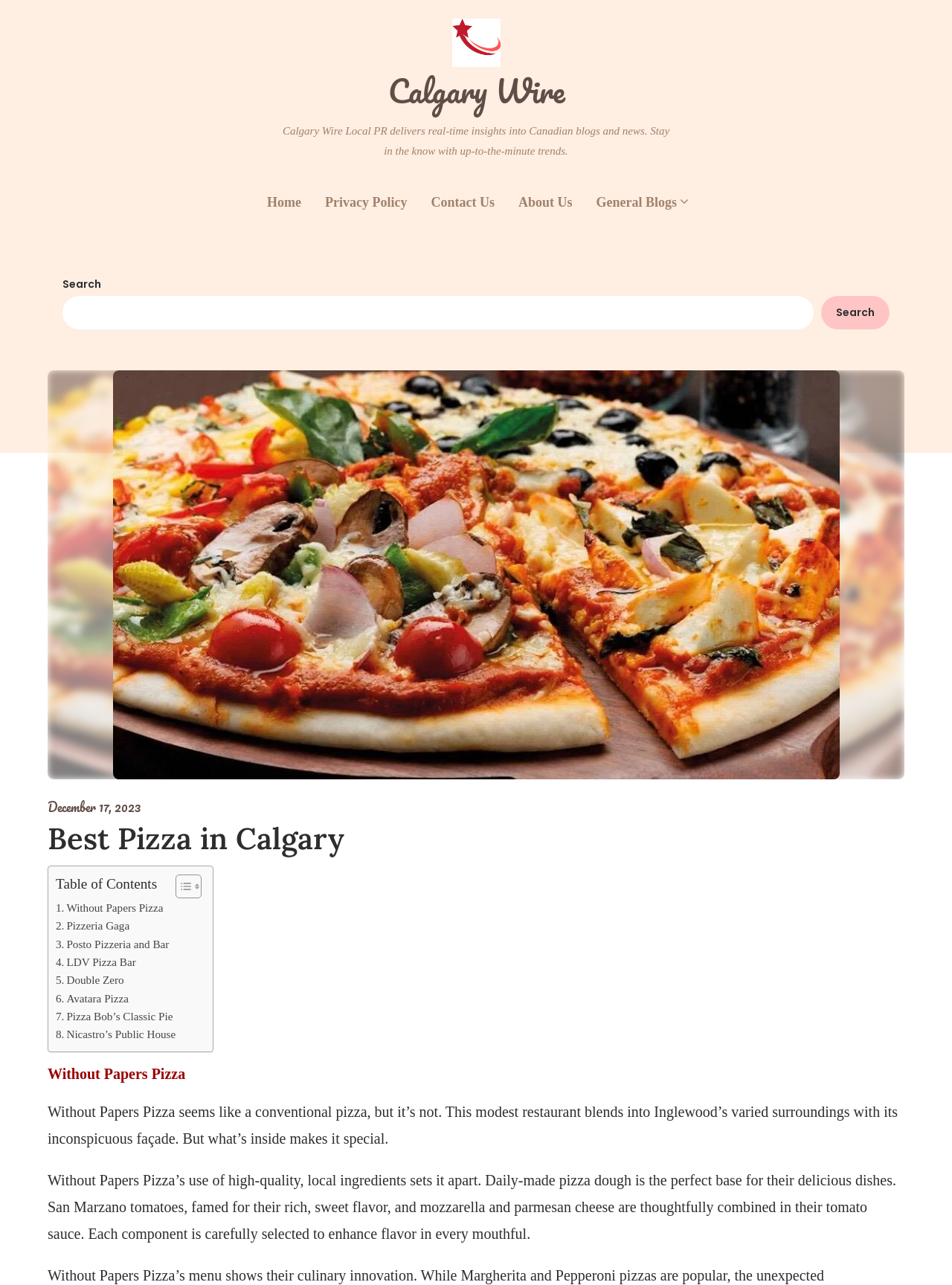Using the description "Calgary Wire", predict the bounding box of the relevant HTML element.

[0.292, 0.056, 0.708, 0.086]